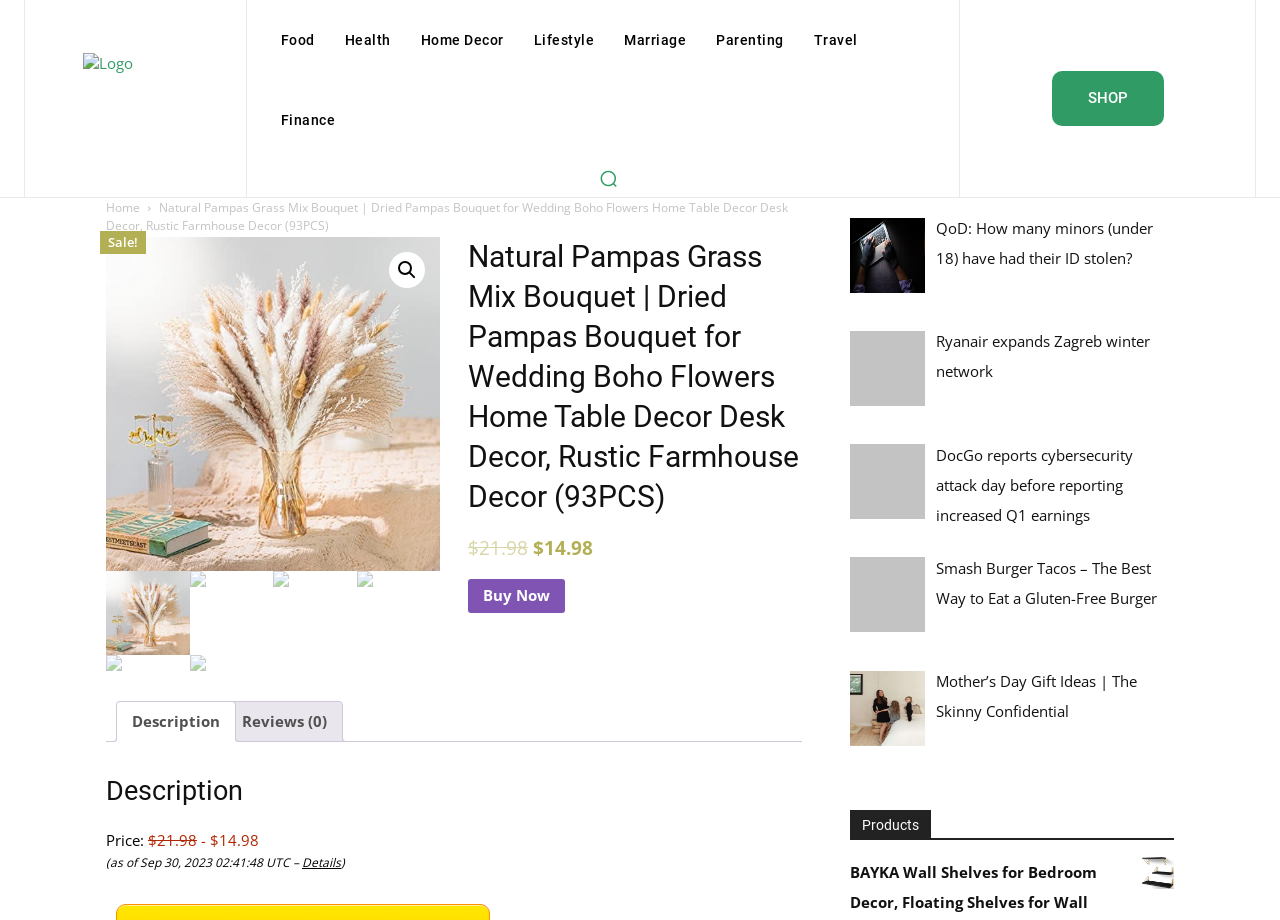Identify the bounding box coordinates of the area you need to click to perform the following instruction: "Check 'Reviews'".

[0.177, 0.761, 0.268, 0.806]